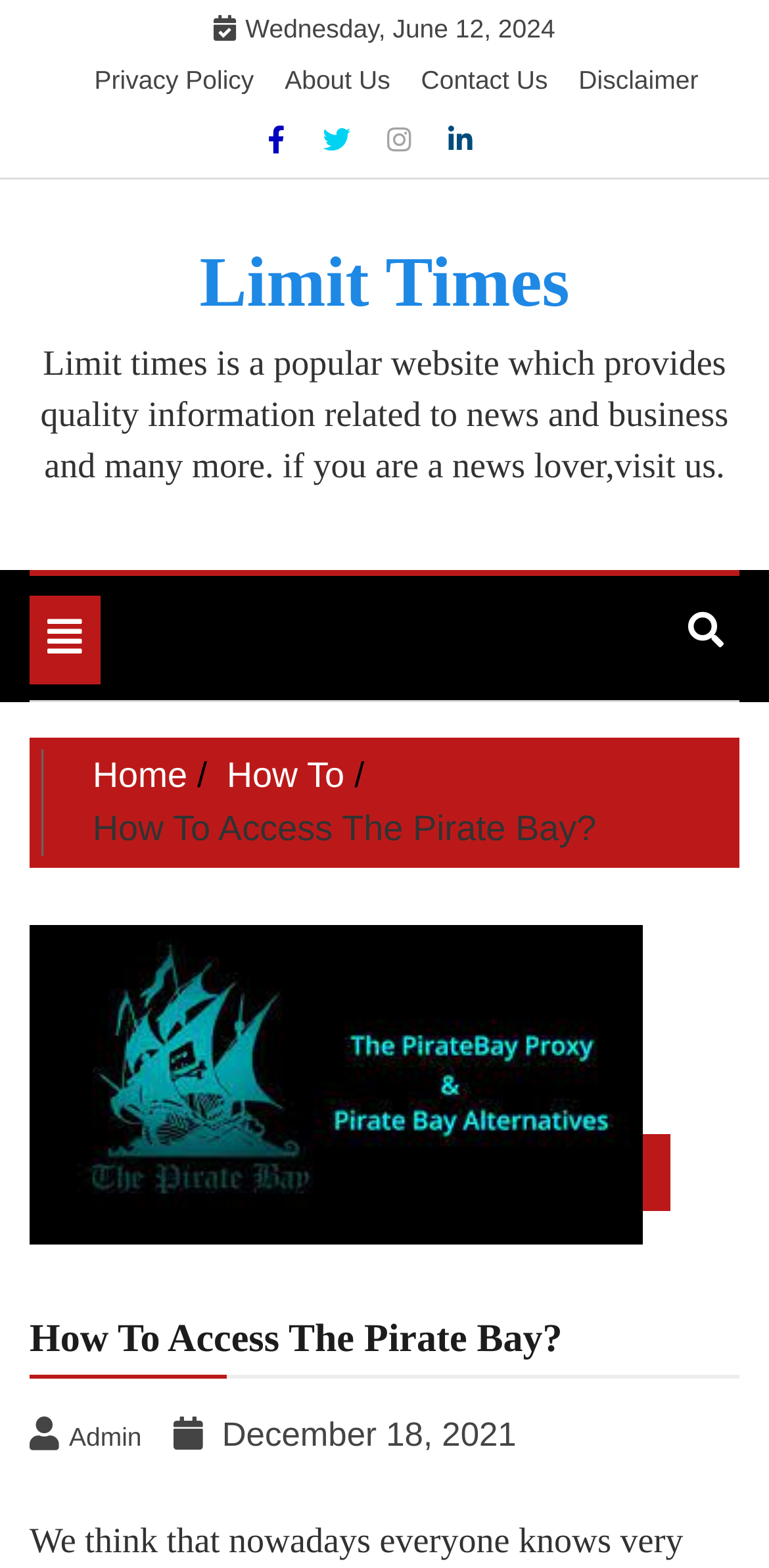Answer the following in one word or a short phrase: 
How many social media links are there?

4